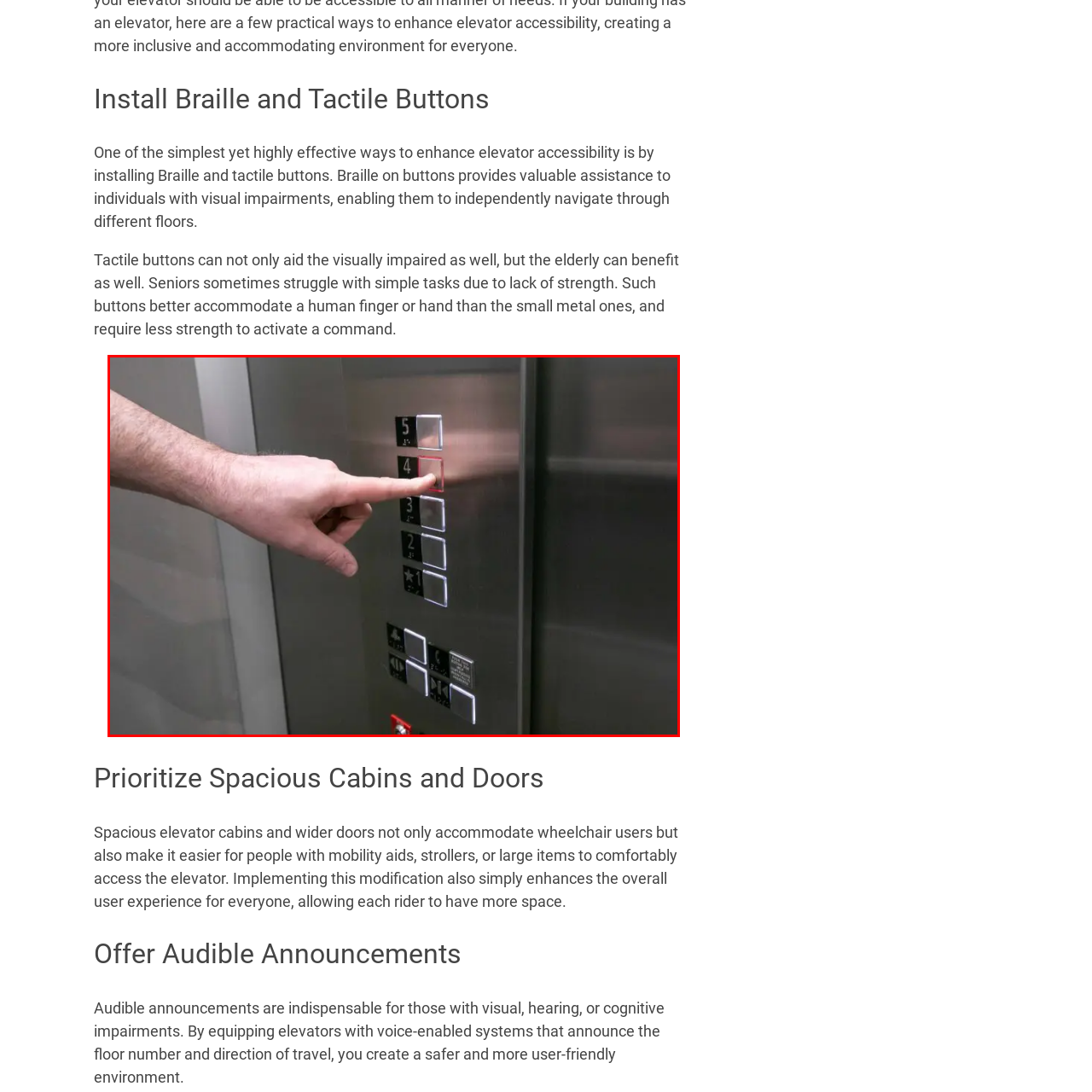Observe the image within the red-bordered area and respond to the following question in detail, making use of the visual information: What type of design features are beneficial for individuals with visual impairments?

The caption highlights the importance of accessible design features, such as Braille and tactile buttons, which are particularly beneficial for individuals with visual impairments or limited mobility.